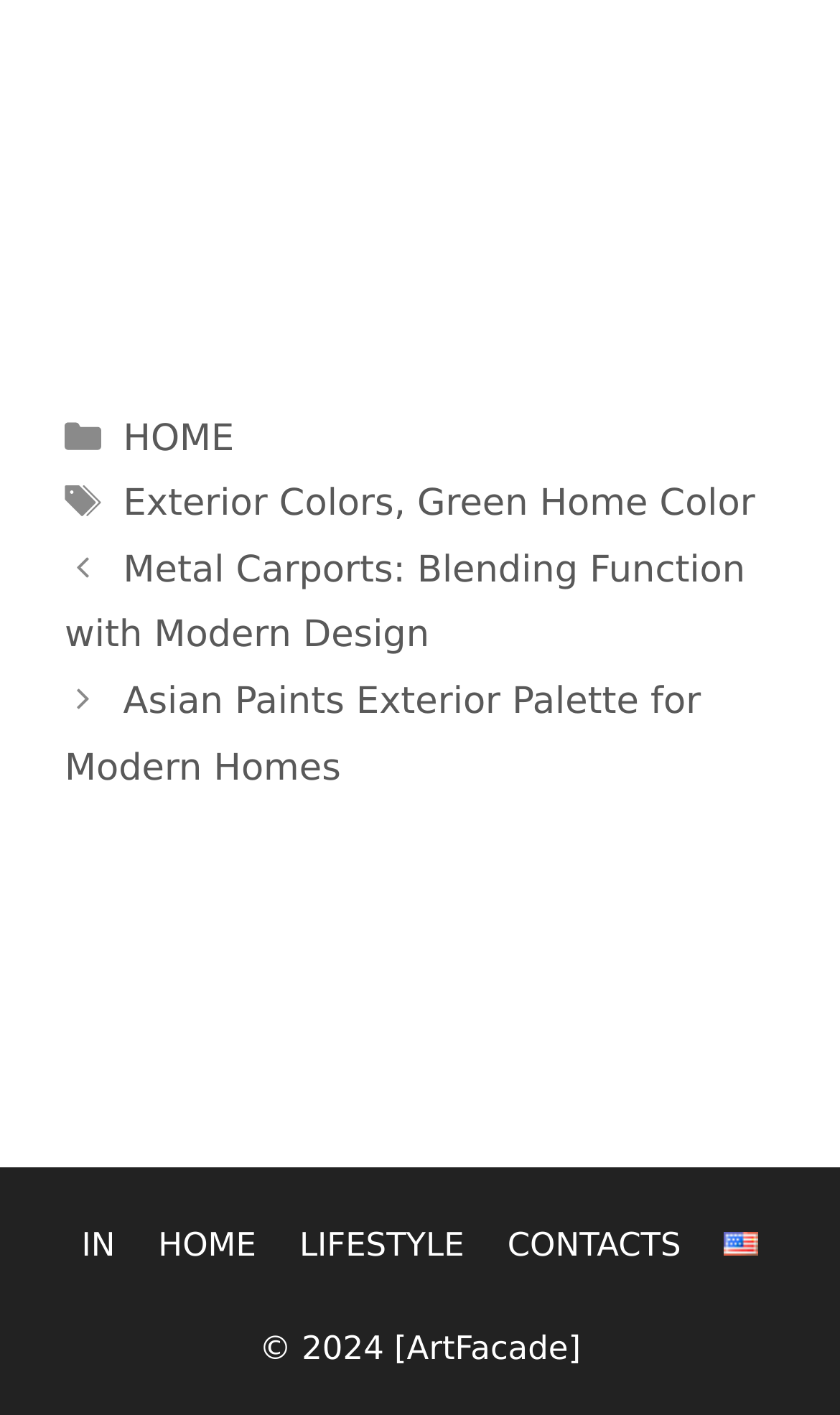Provide the bounding box coordinates of the area you need to click to execute the following instruction: "view posts".

[0.077, 0.38, 0.923, 0.566]